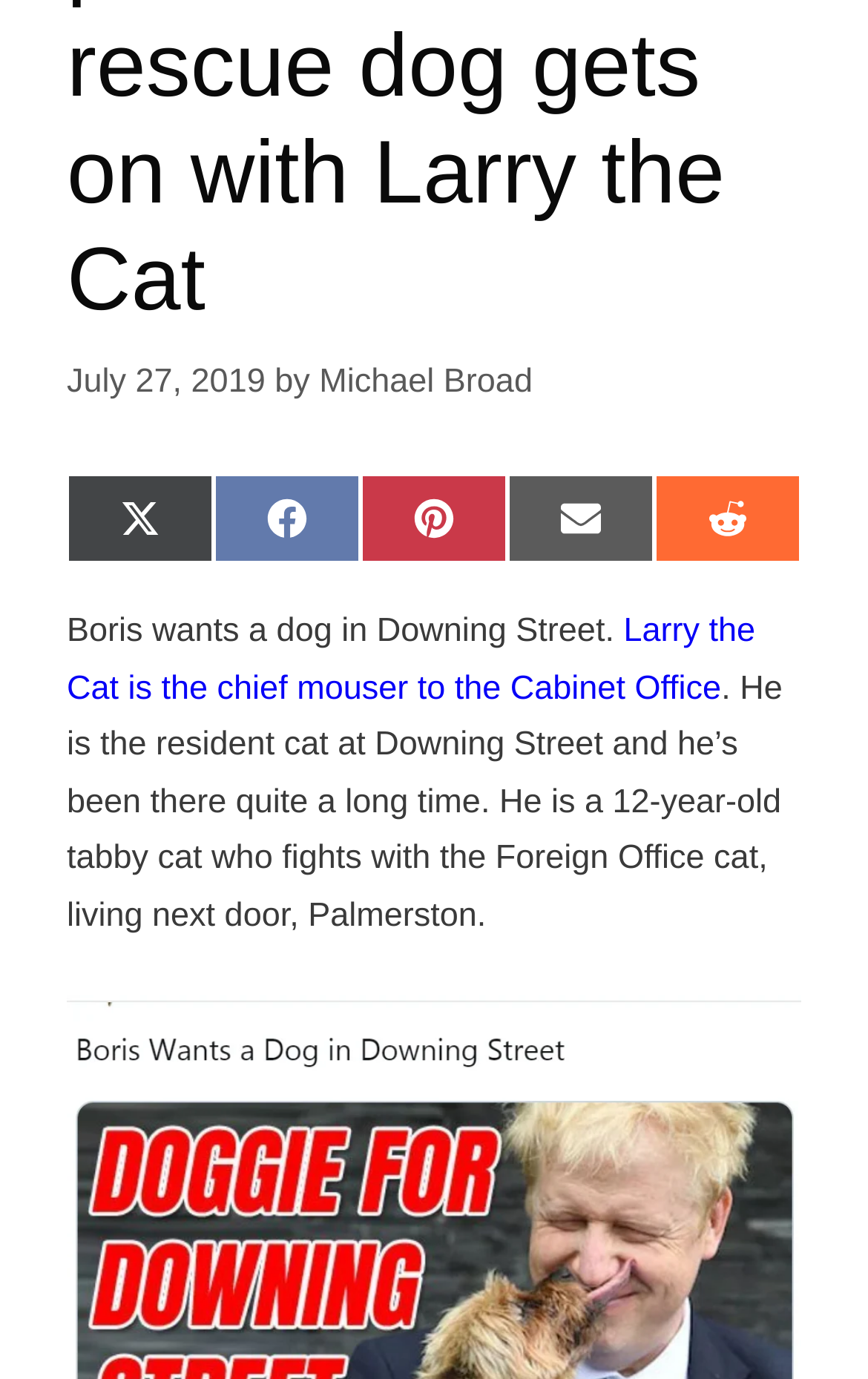Provide a brief response using a word or short phrase to this question:
Who wrote the article?

Michael Broad